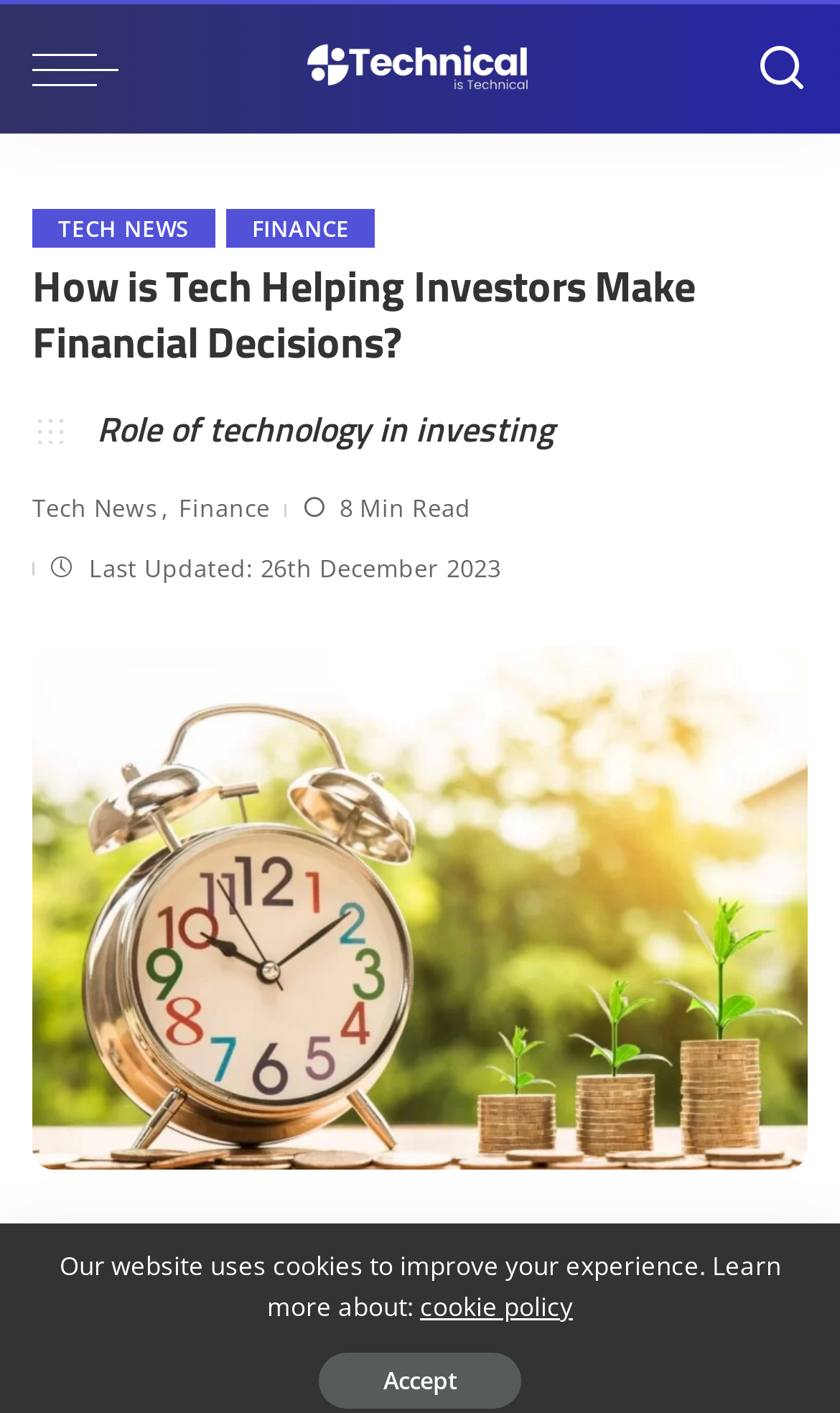Find the bounding box coordinates for the element that must be clicked to complete the instruction: "Read the article about how tech is helping investors make financial decisions". The coordinates should be four float numbers between 0 and 1, indicated as [left, top, right, bottom].

[0.038, 0.184, 0.962, 0.263]